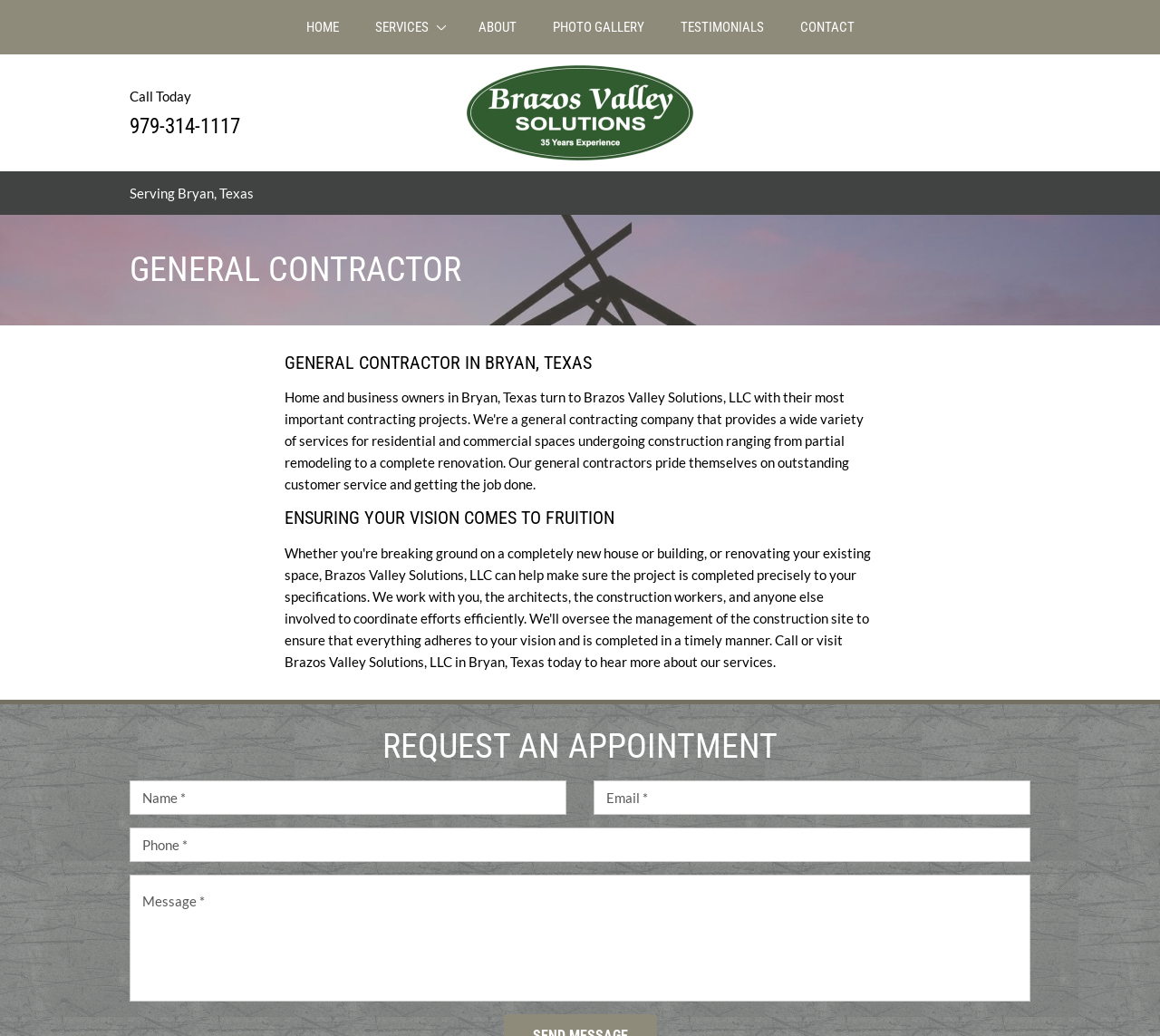What can you do on this webpage?
Look at the image and answer the question using a single word or phrase.

Request an appointment